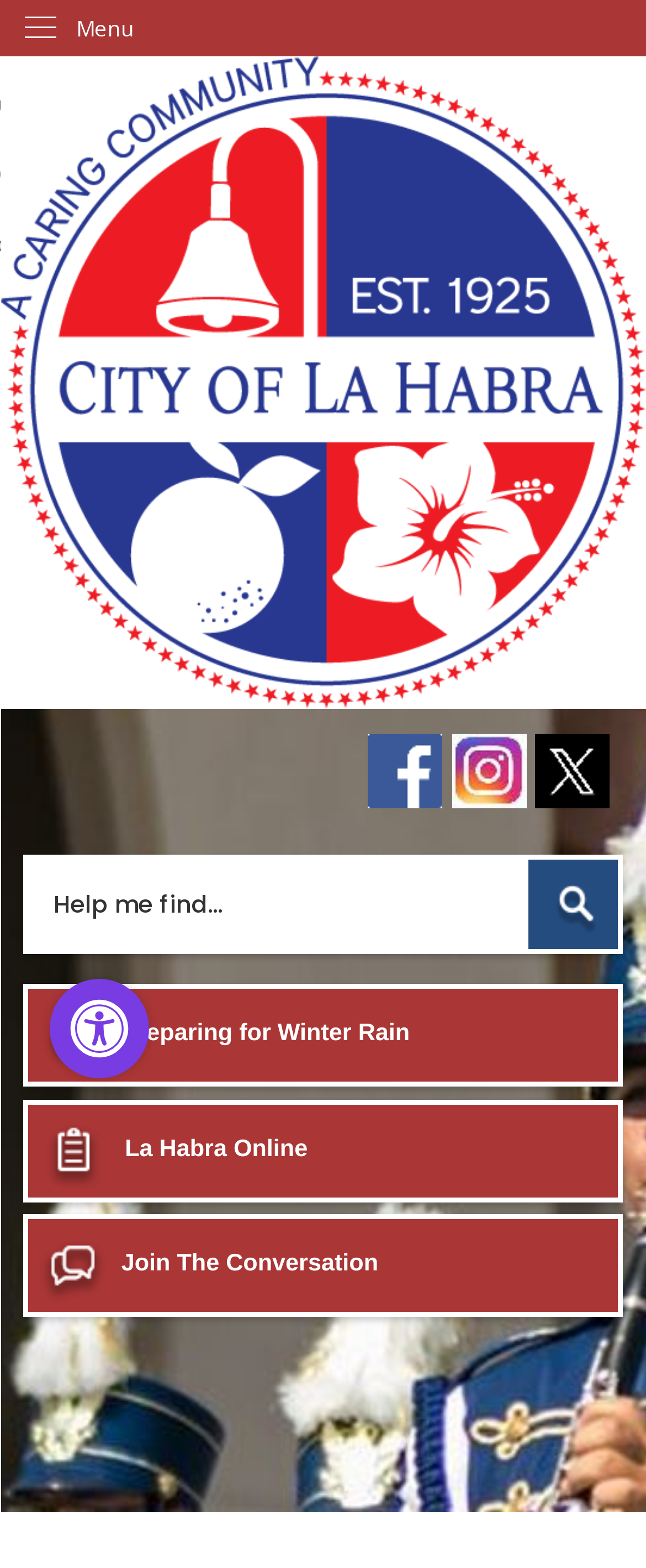Provide a comprehensive caption for the webpage.

The webpage is the official website of Depot TheatRE in La Habra, California. At the top left corner, there is a "Skip to Main Content" link. Next to it, a vertical menu is located, with a "Menu" label. 

Below the menu, a large logo of La Habra is displayed, taking up most of the top section of the page. 

On the right side of the logo, there are three social media links: Facebook, Instagram, and X, each represented by their respective logos. 

Below the logo, there is a search region with a search box and a "Go to Site Search" button. 

The main content of the page is divided into three sections, each containing a link to an external webpage. The first section is about "Preparing for Winter Rain", the second is about "La Habra Online", and the third is about "Join The Conversation". Each section has a brief description and a link to open in a new window.

At the bottom left corner, there is a "PageAssist" button, which provides personalization options for the webpage.